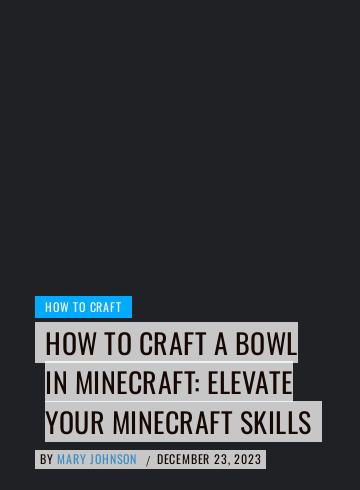Describe all the elements in the image with great detail.

The image features an article header titled "HOW TO CRAFT A BOWL IN MINECRAFT: ELEVATE YOUR MINECRAFT SKILLS," presented in a bold and engaging font. Positioned above the title, there's a stylish blue box indicating the category: "HOW TO CRAFT." Below the title, the author's name, "BY MARY JOHNSON," is displayed, followed by the publication date, "DECEMBER 23, 2023." The overall design emphasizes the informative nature of the content, aiming to guide readers in enhancing their skills in crafting within the popular game Minecraft.